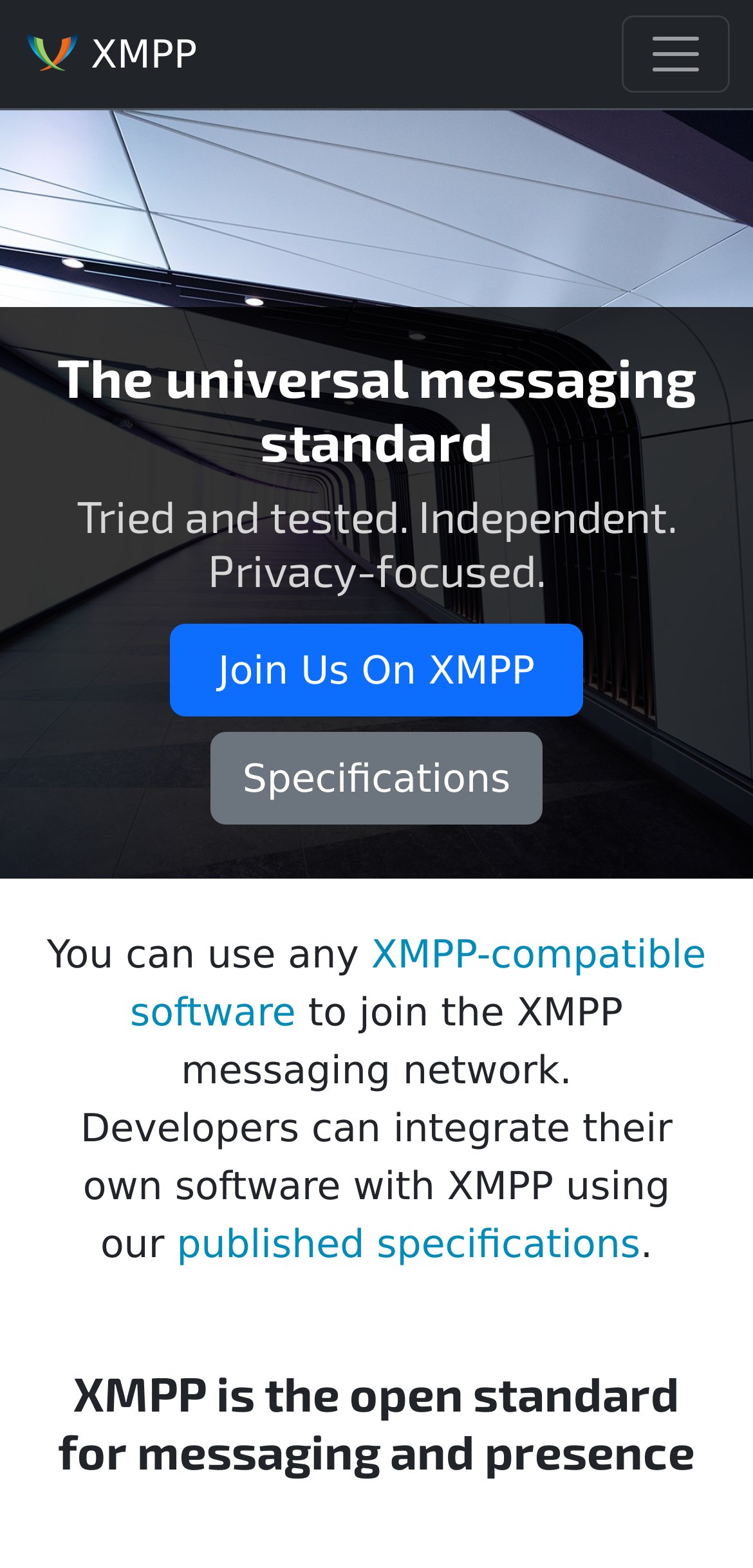What is the focus of XMPP?
Please provide a single word or phrase as your answer based on the image.

Privacy-focused